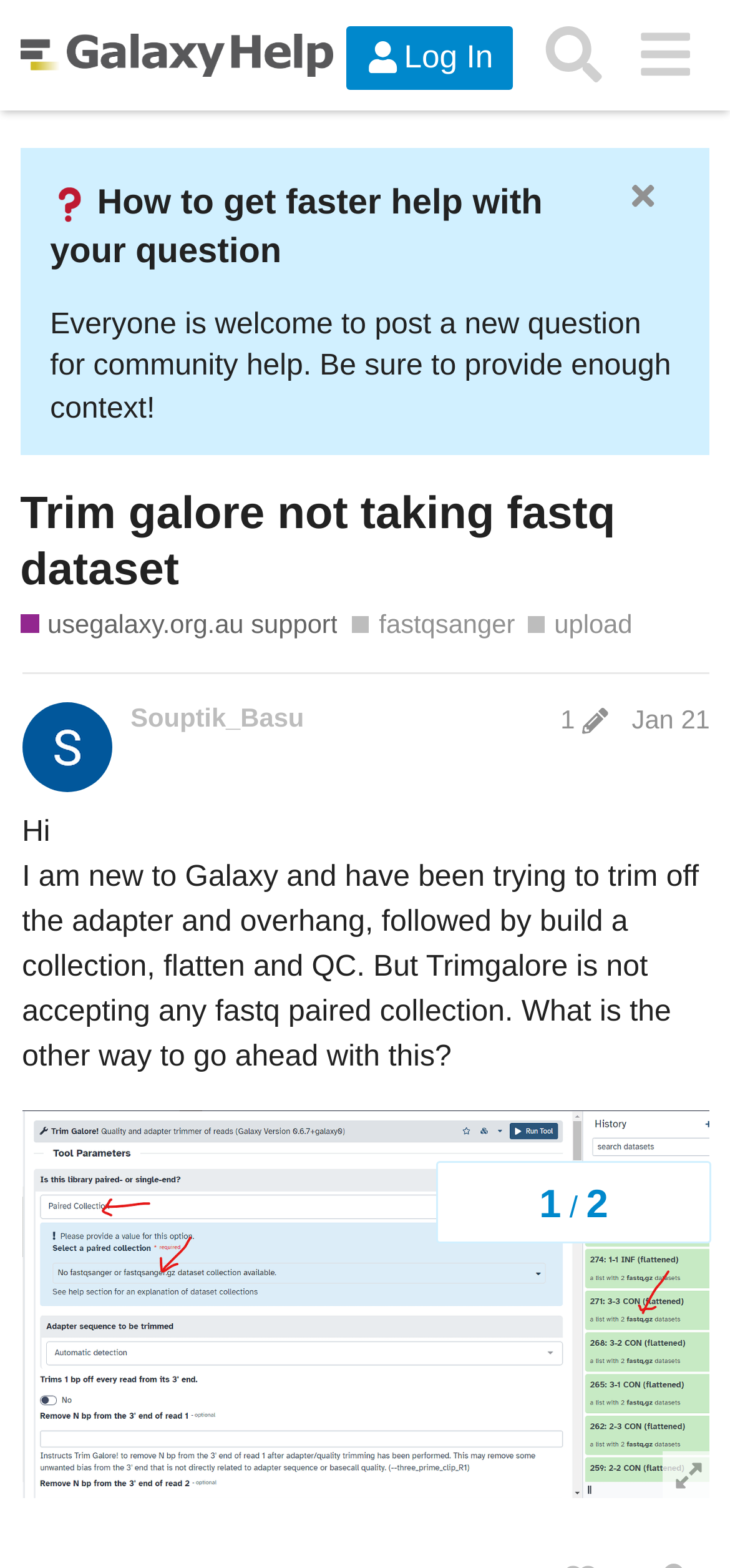Can you find the bounding box coordinates for the element that needs to be clicked to execute this instruction: "View the post edit history"? The coordinates should be given as four float numbers between 0 and 1, i.e., [left, top, right, bottom].

[0.752, 0.45, 0.848, 0.469]